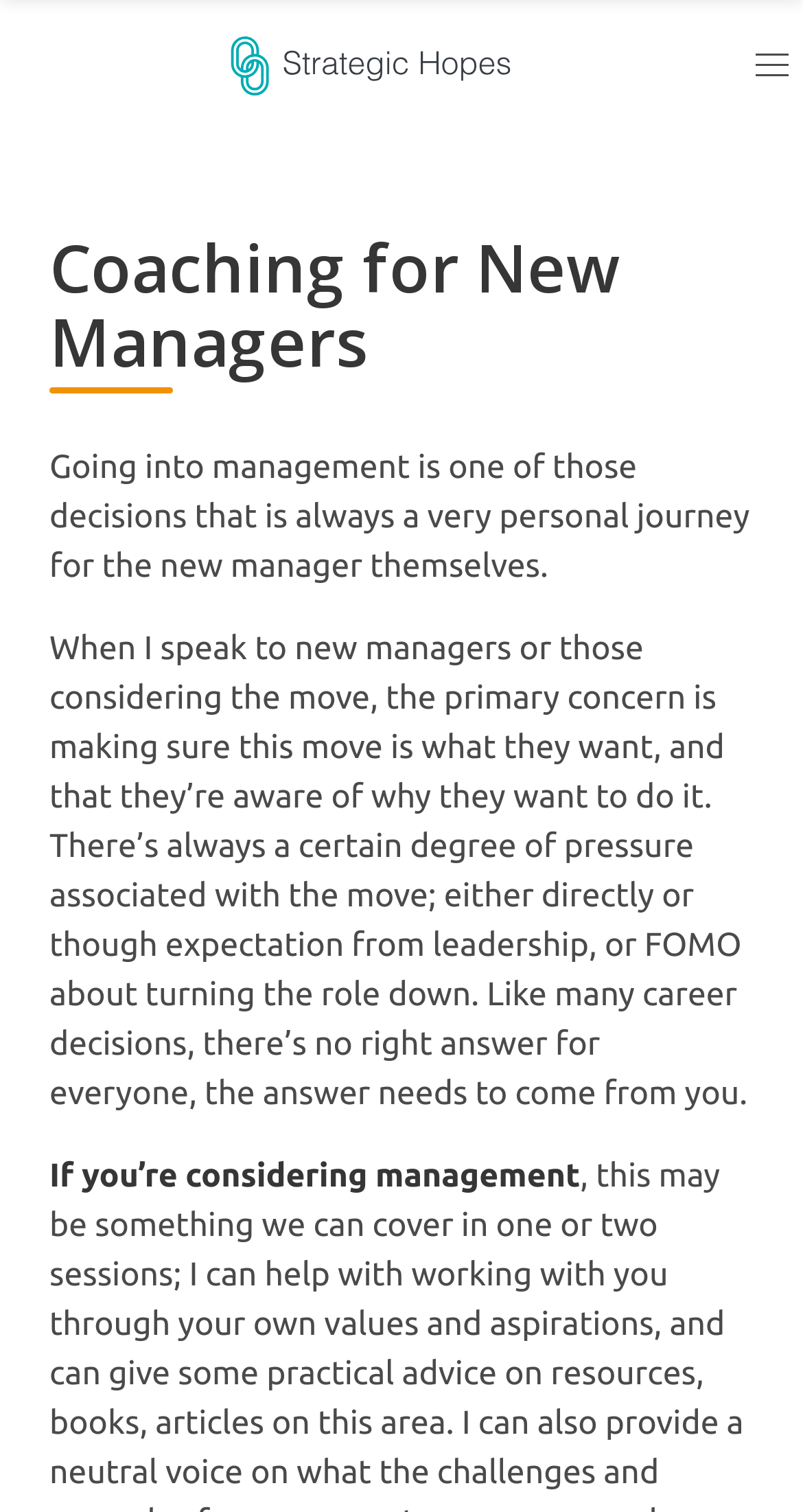Analyze the image and provide a detailed answer to the question: What is the tone of the webpage?

The tone of the webpage is informative, as it provides information and guidance to new managers or those considering the move, with a conversational tone.